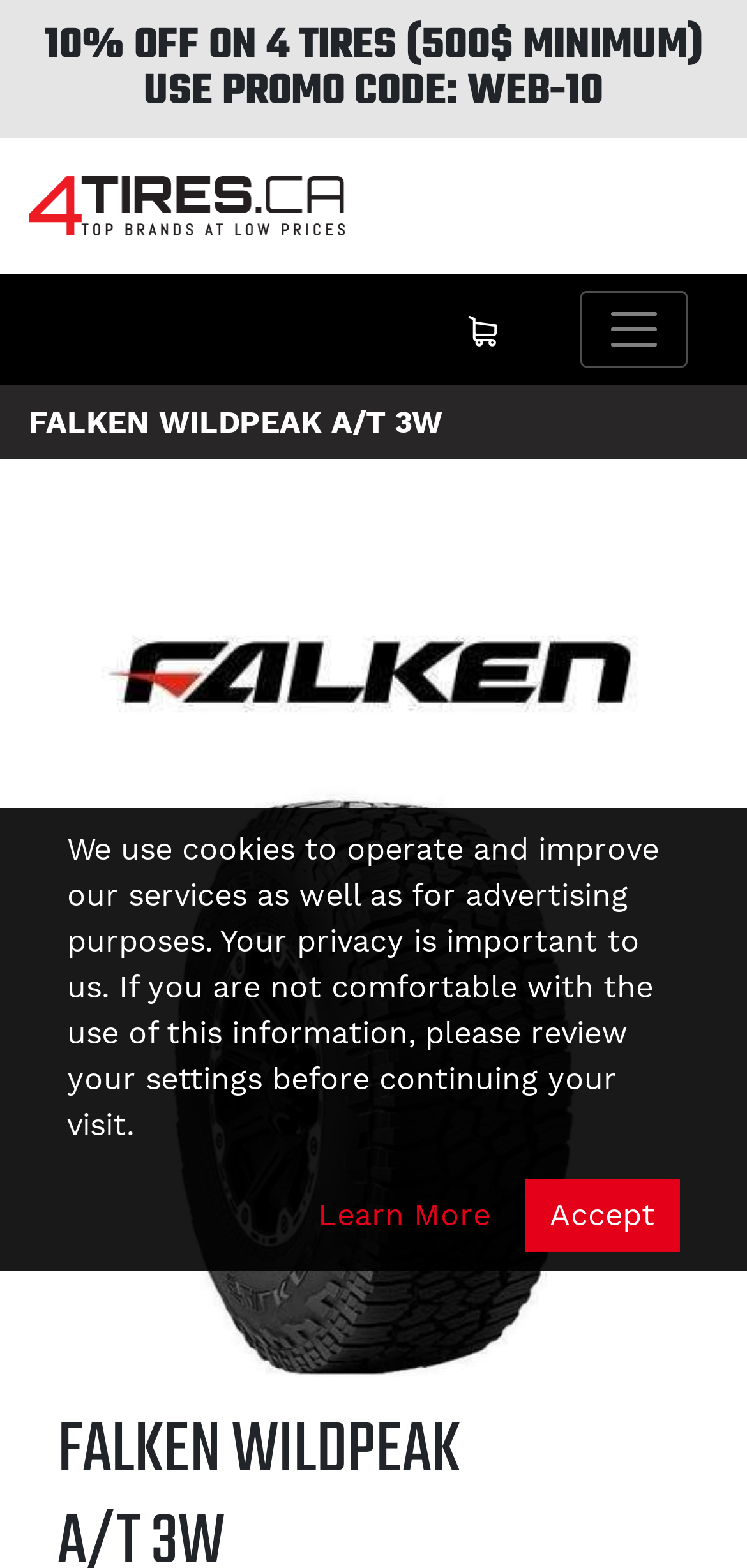What is the name of the tire model?
Refer to the screenshot and respond with a concise word or phrase.

FALKEN WILDPEAK A/T 3W